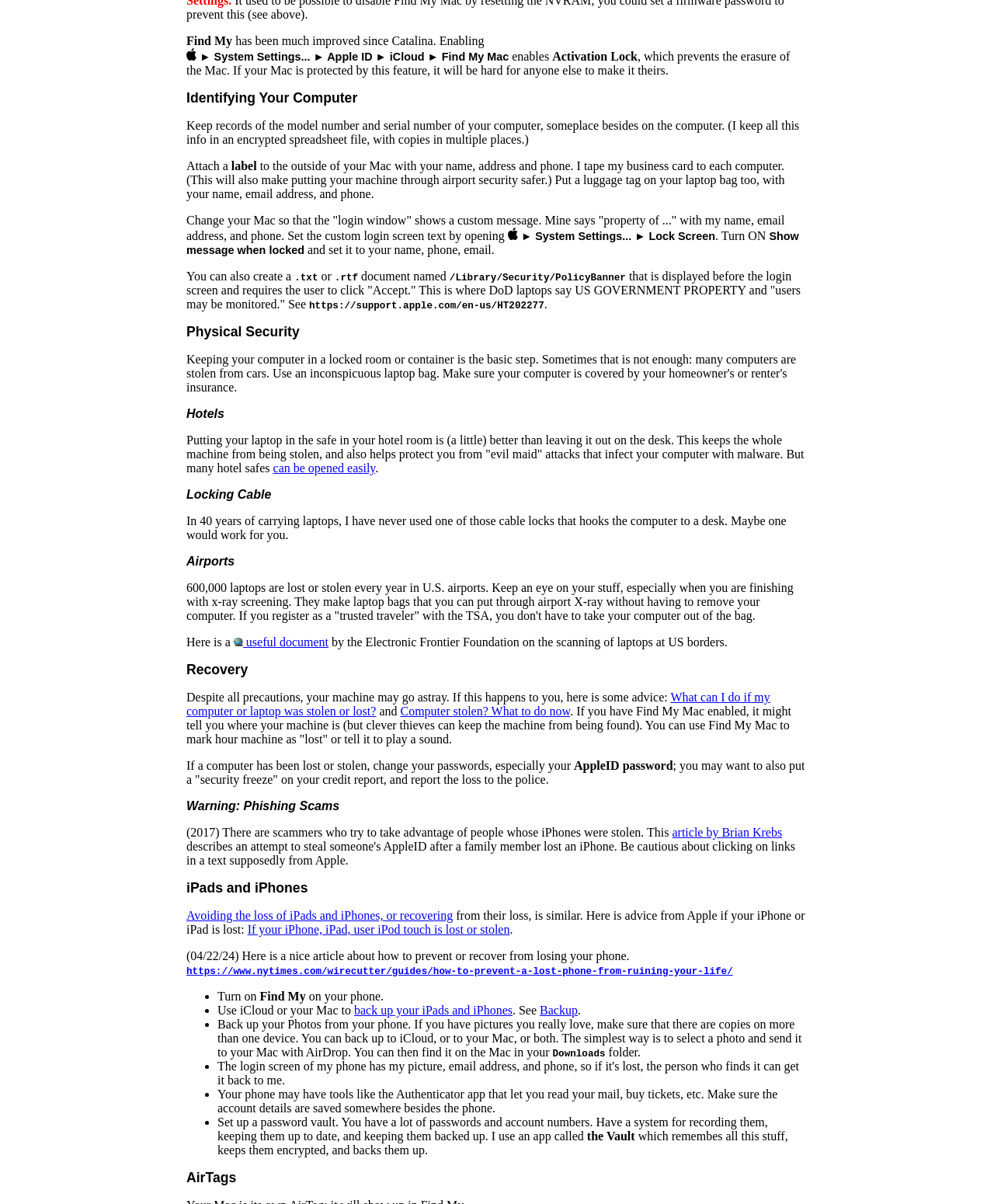Determine the bounding box for the UI element as described: "Backup". The coordinates should be represented as four float numbers between 0 and 1, formatted as [left, top, right, bottom].

[0.543, 0.834, 0.581, 0.845]